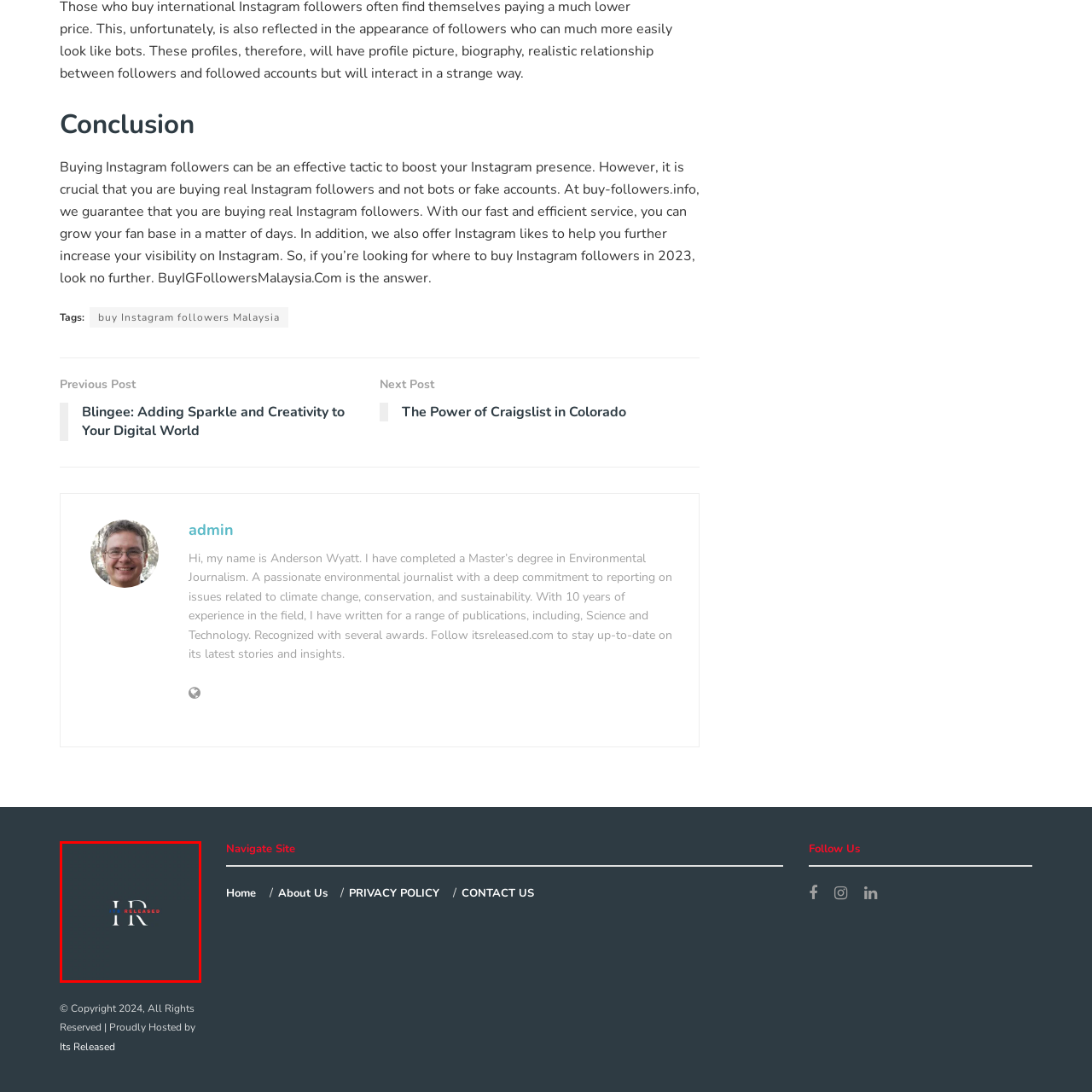What is the style of the logo design?
Focus on the image highlighted within the red borders and answer with a single word or short phrase derived from the image.

Minimalist